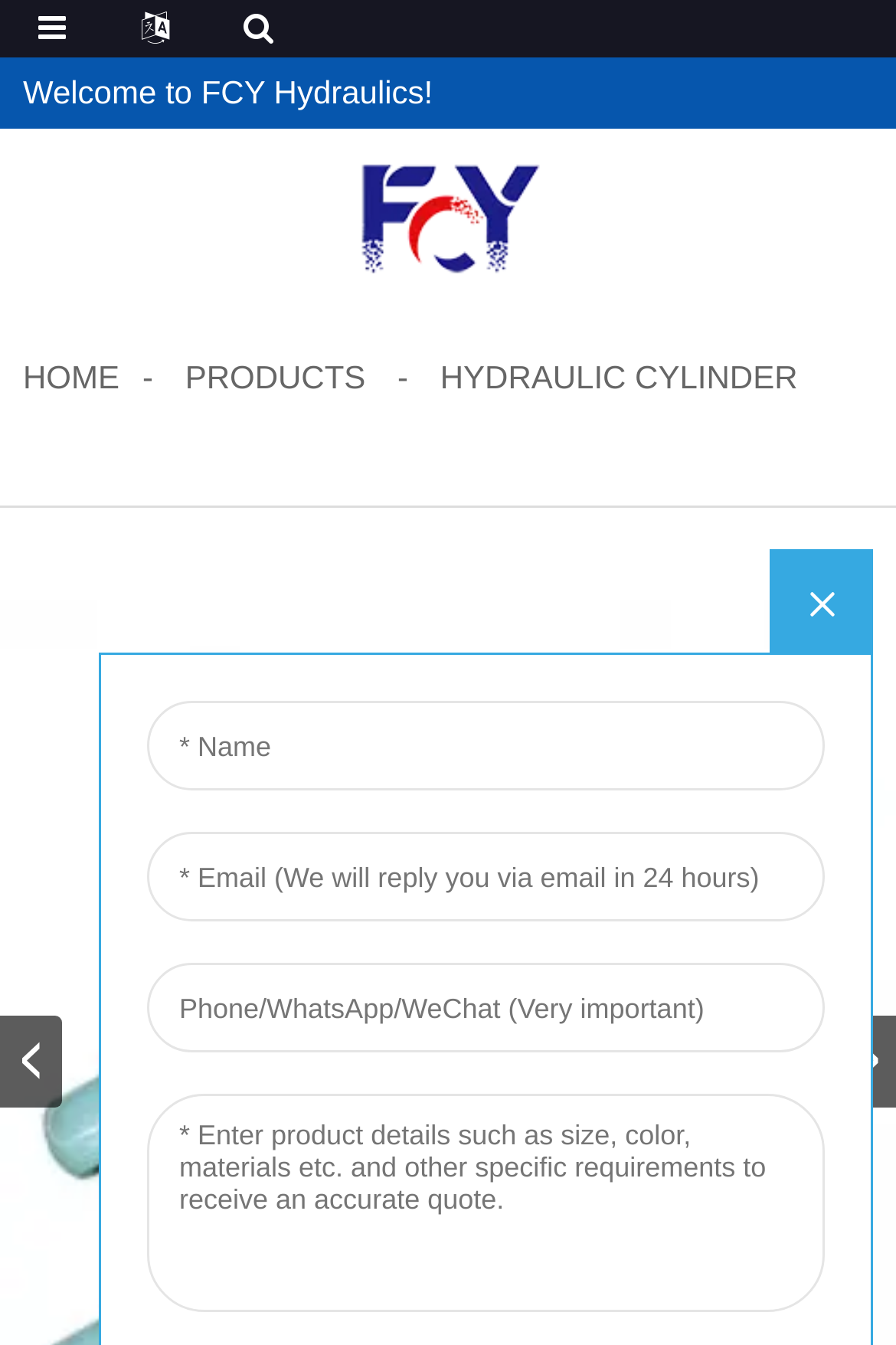What type of products does the company offer?
Please give a detailed answer to the question using the information shown in the image.

The company offers hydraulic cylinders, which can be inferred from the navigation link 'HYDRAULIC CYLINDER' and the company name 'FCY Hydraulics'.